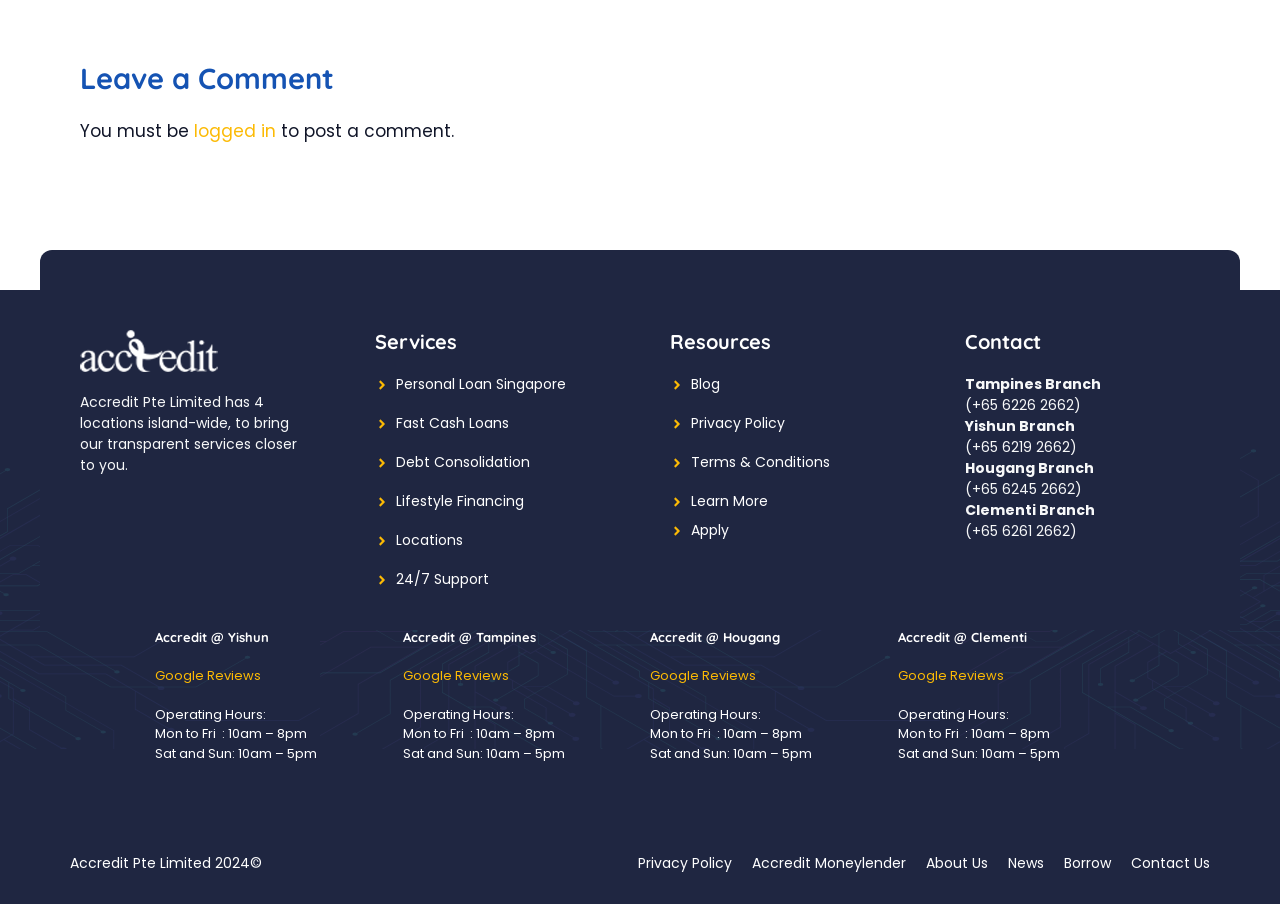What is the copyright year of Accredit Pte Limited?
Can you give a detailed and elaborate answer to the question?

The copyright year of Accredit Pte Limited can be found at the bottom of the webpage, which states 'Accredit Pte Limited 2024©'.